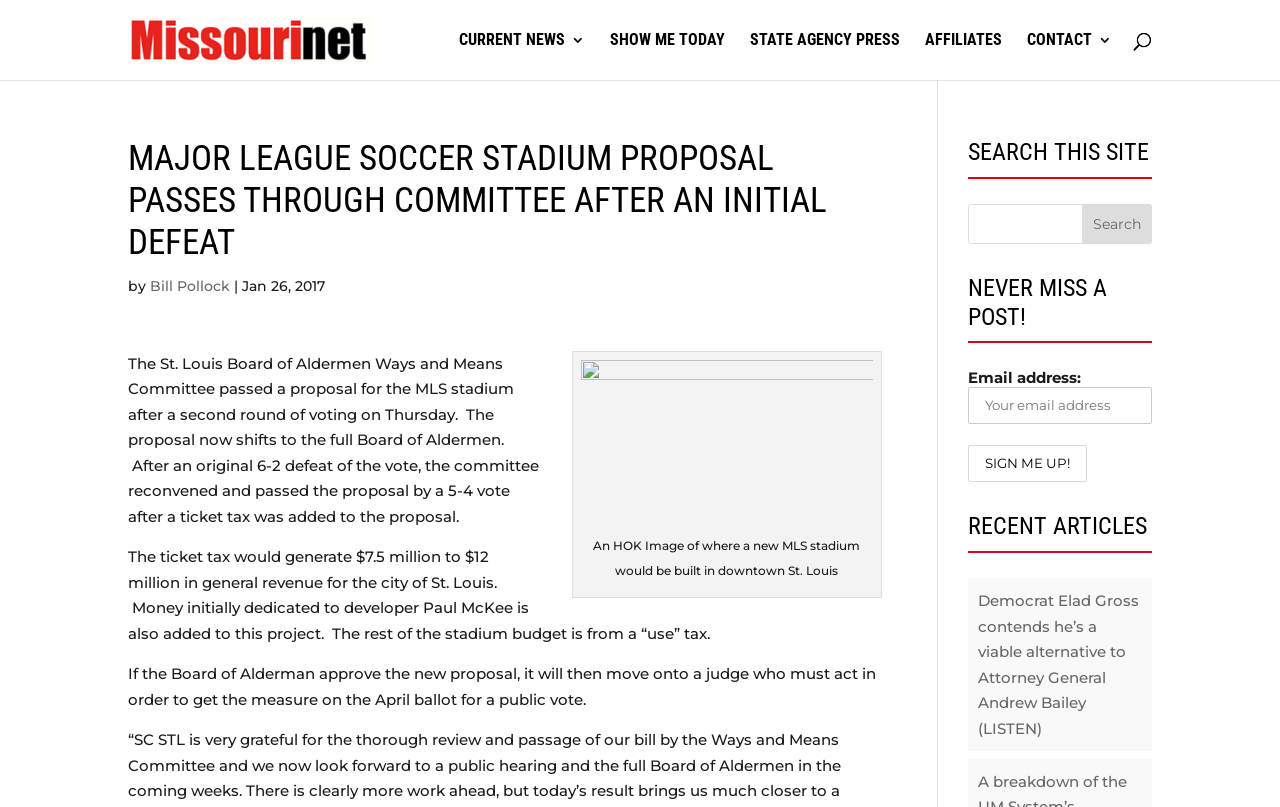Provide your answer in a single word or phrase: 
What is the amount of general revenue generated by the ticket tax?

$7.5 million to $12 million